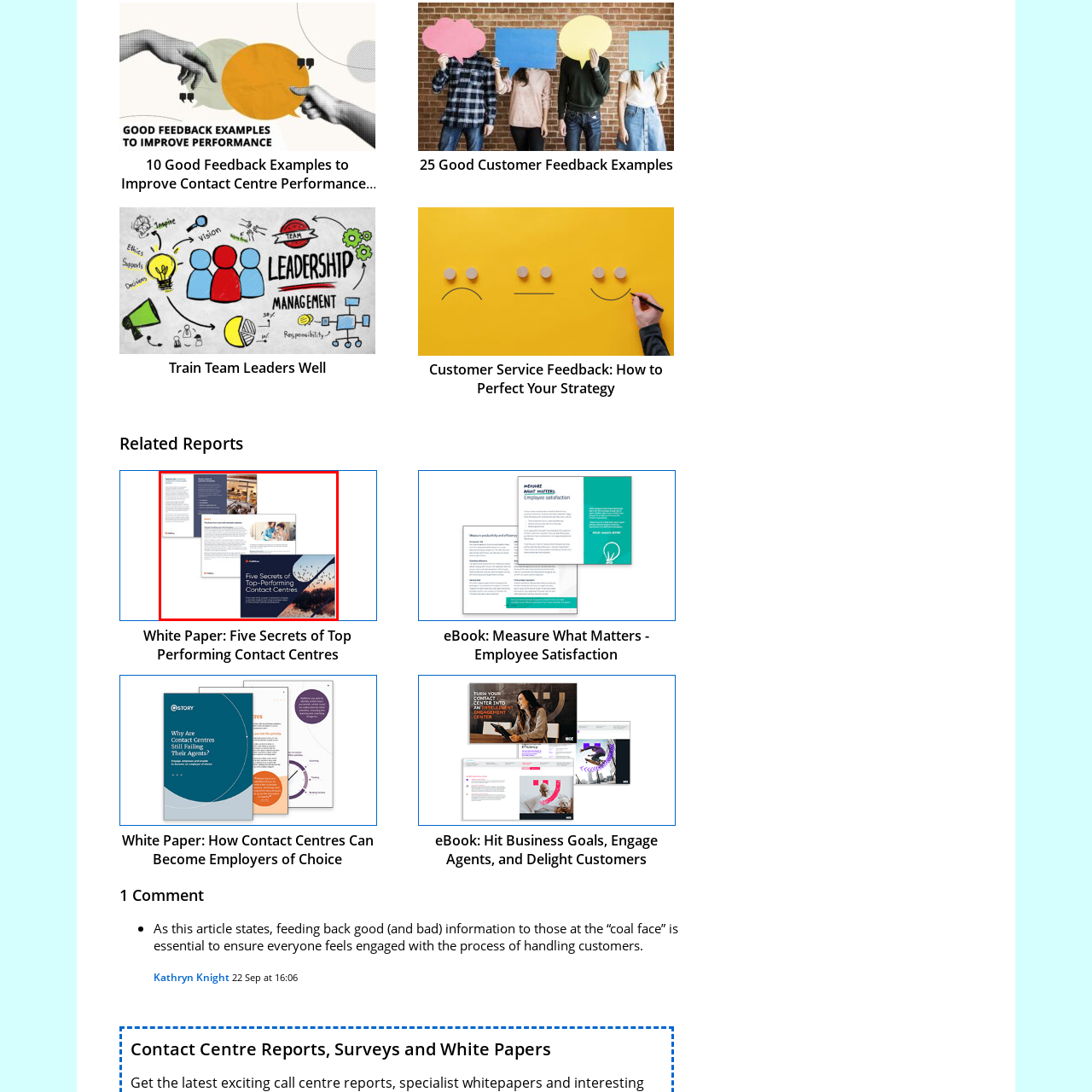Direct your attention to the segment of the image enclosed by the red boundary and answer the ensuing question in detail: What is the purpose of the visual representation?

The caption states that the visual representation aims to engage readers by promising valuable insights into optimizing contact center operations, suggesting that the image is designed to capture the attention of potential readers.